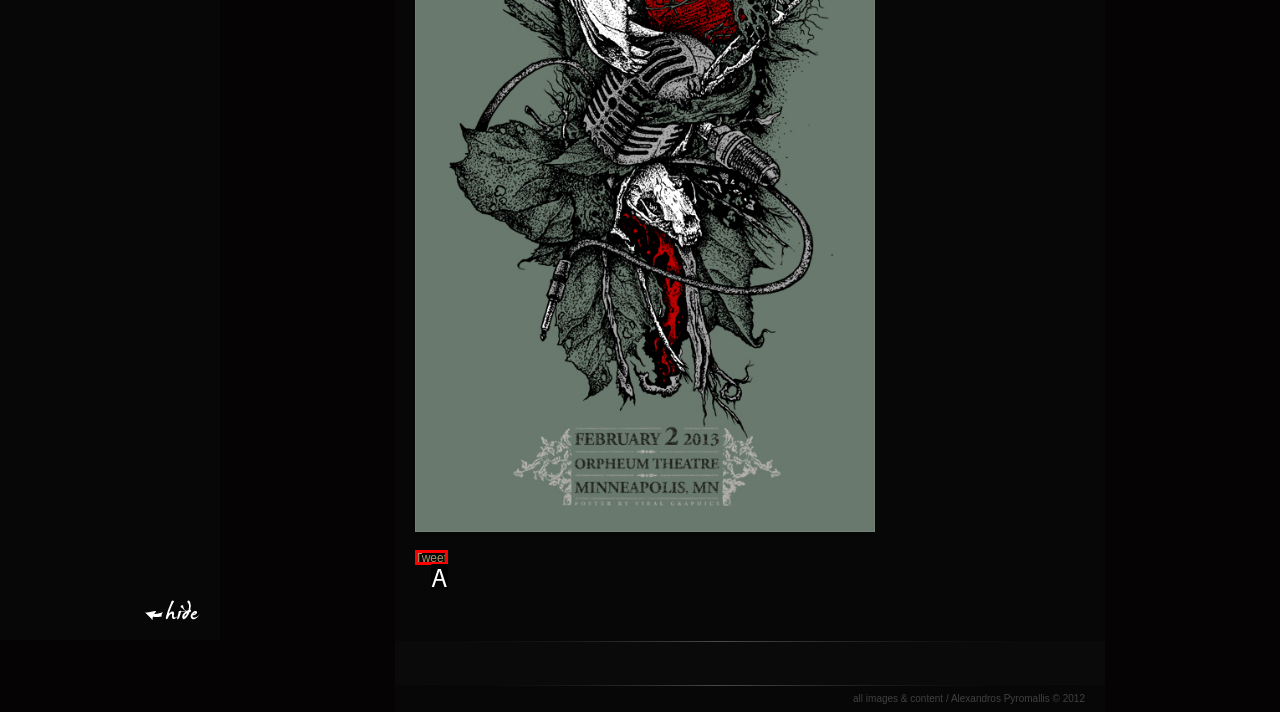Find the option that fits the given description: Tweet
Answer with the letter representing the correct choice directly.

A